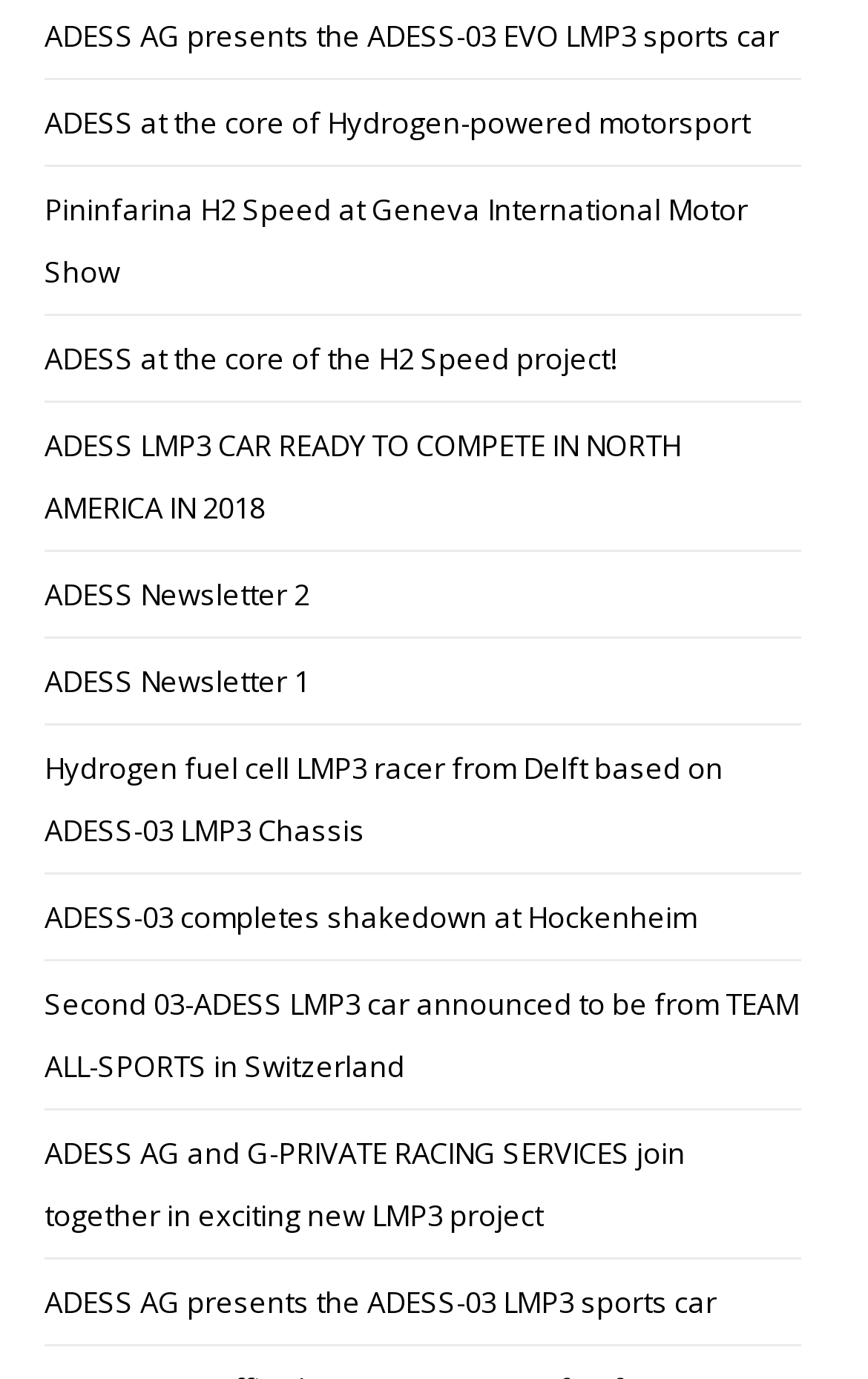Determine the bounding box coordinates for the HTML element described here: "ADESS-03 completes shakedown at Hockenheim".

[0.051, 0.65, 0.803, 0.679]